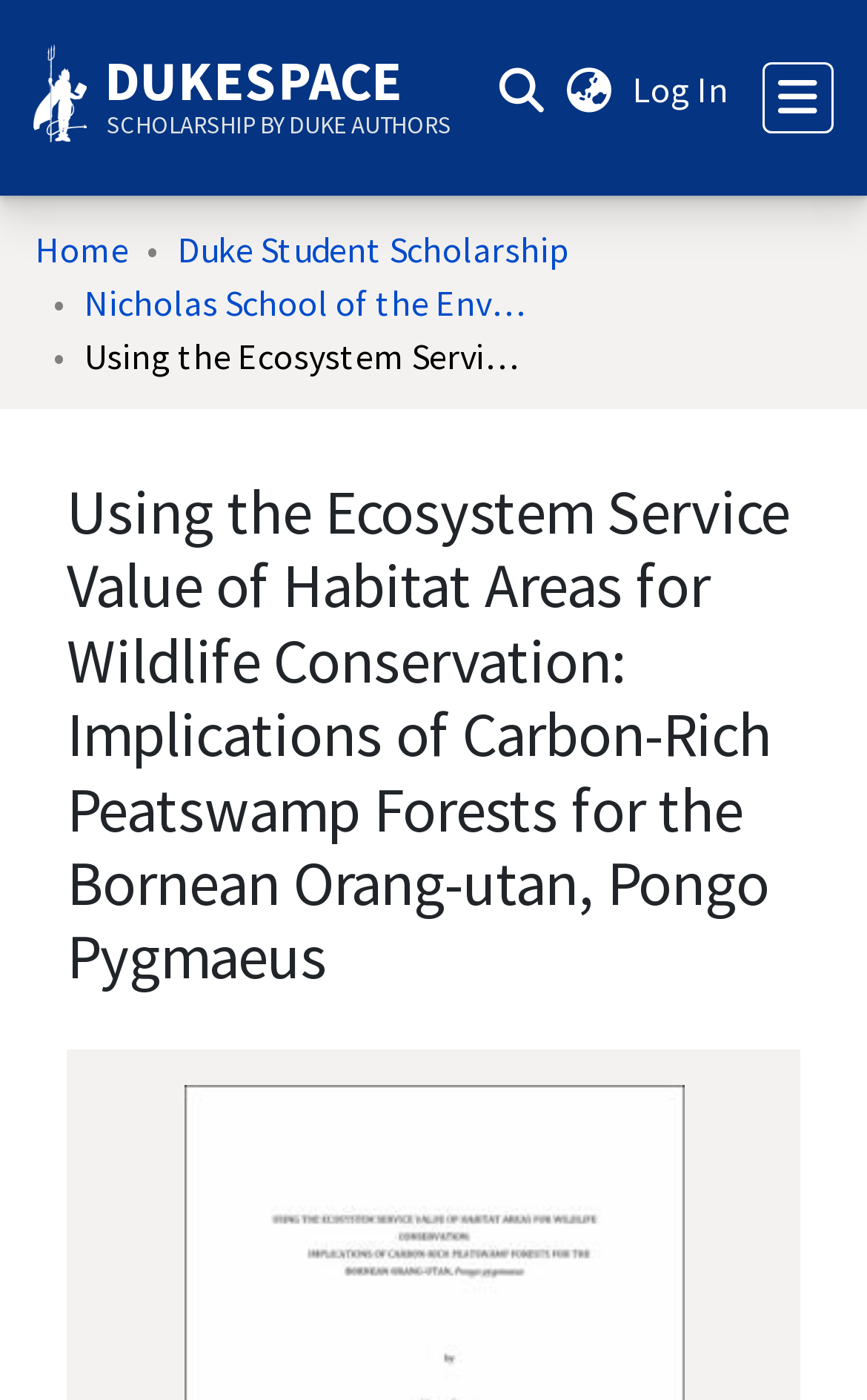Could you please study the image and provide a detailed answer to the question:
What is the name of the university library?

I found the answer by looking at the link with the text 'Duke University Libraries' which is located at the top of the webpage.